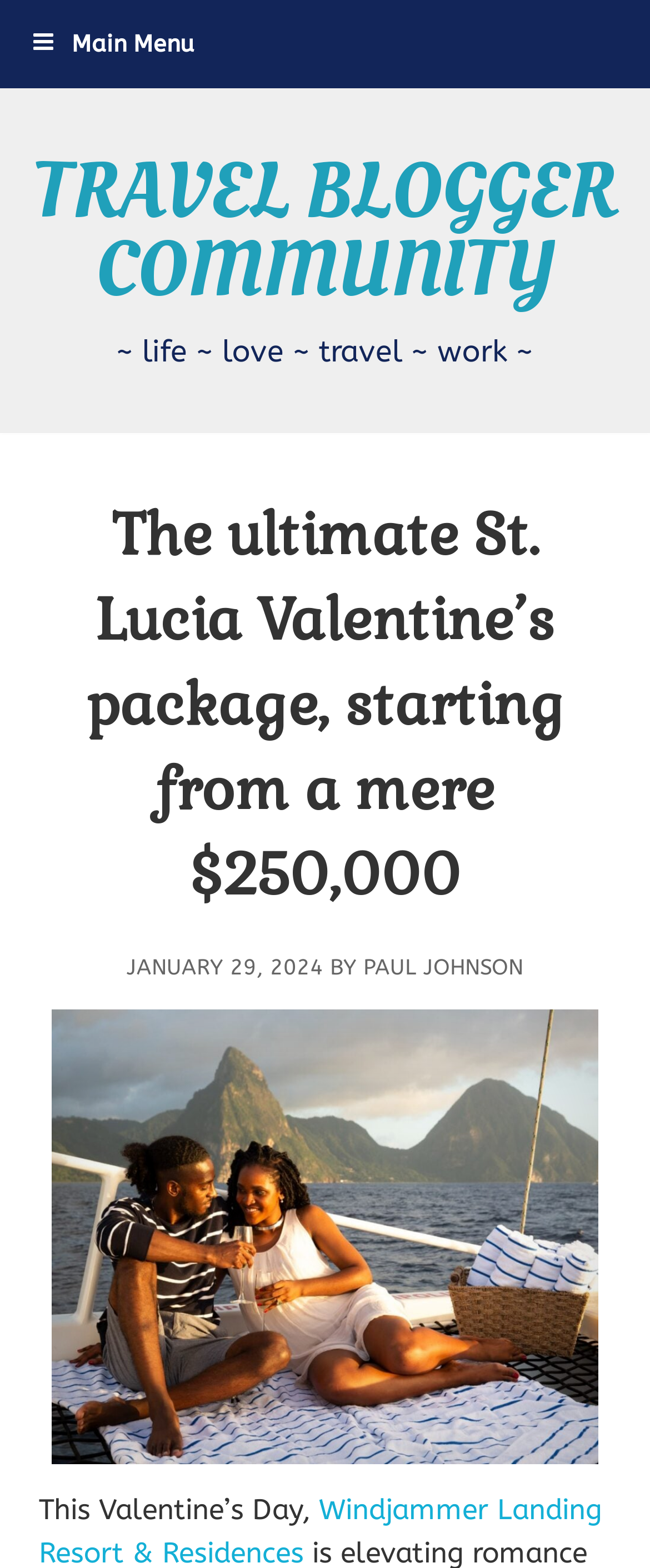Provide the bounding box coordinates of the UI element that matches the description: "Travel Blogger Community".

[0.051, 0.088, 0.949, 0.207]